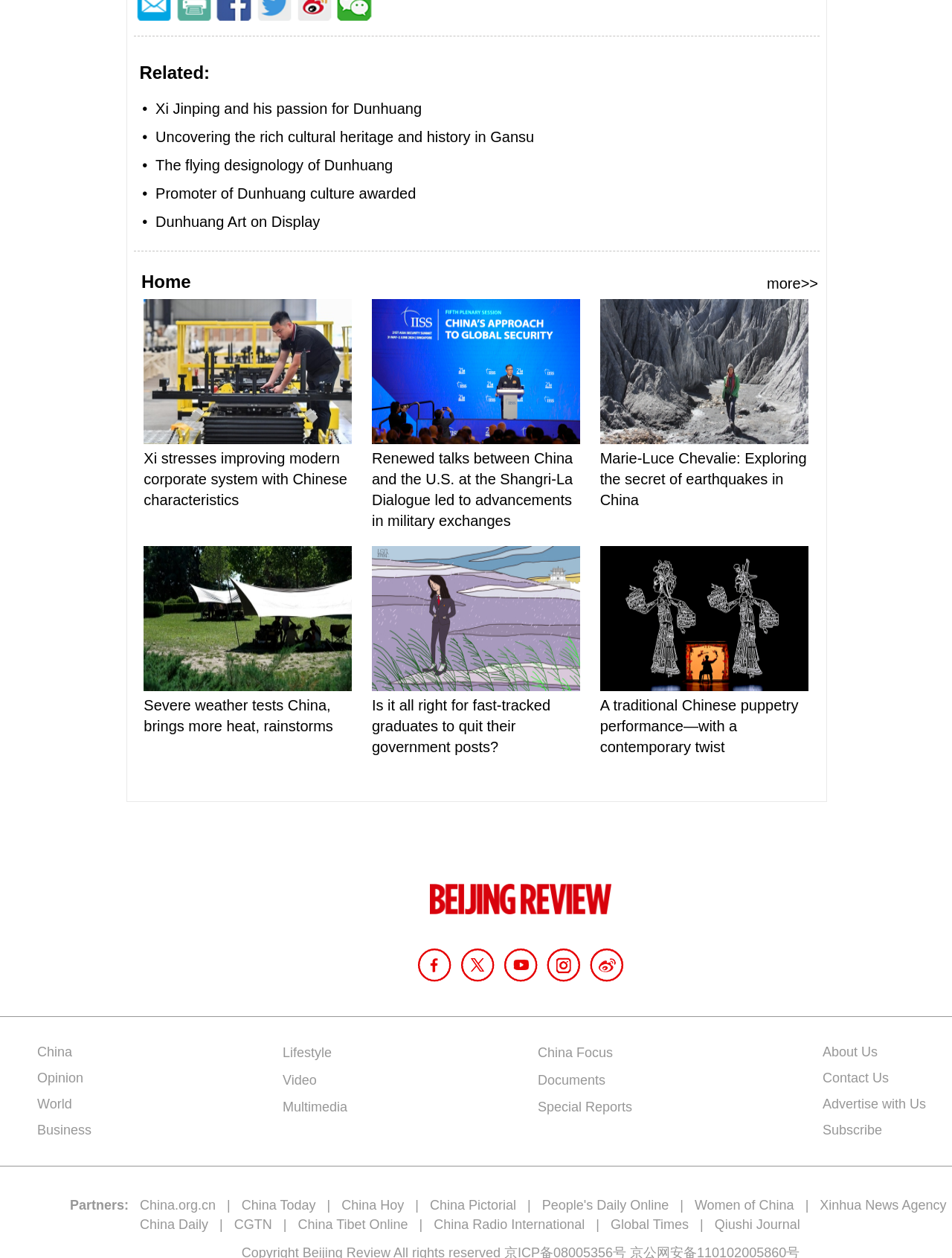What is the topic of the related articles?
Could you please answer the question thoroughly and with as much detail as possible?

The webpage has a section of related articles, and the topic of these articles is Dunhuang, which is a city in China known for its rich cultural heritage and history.